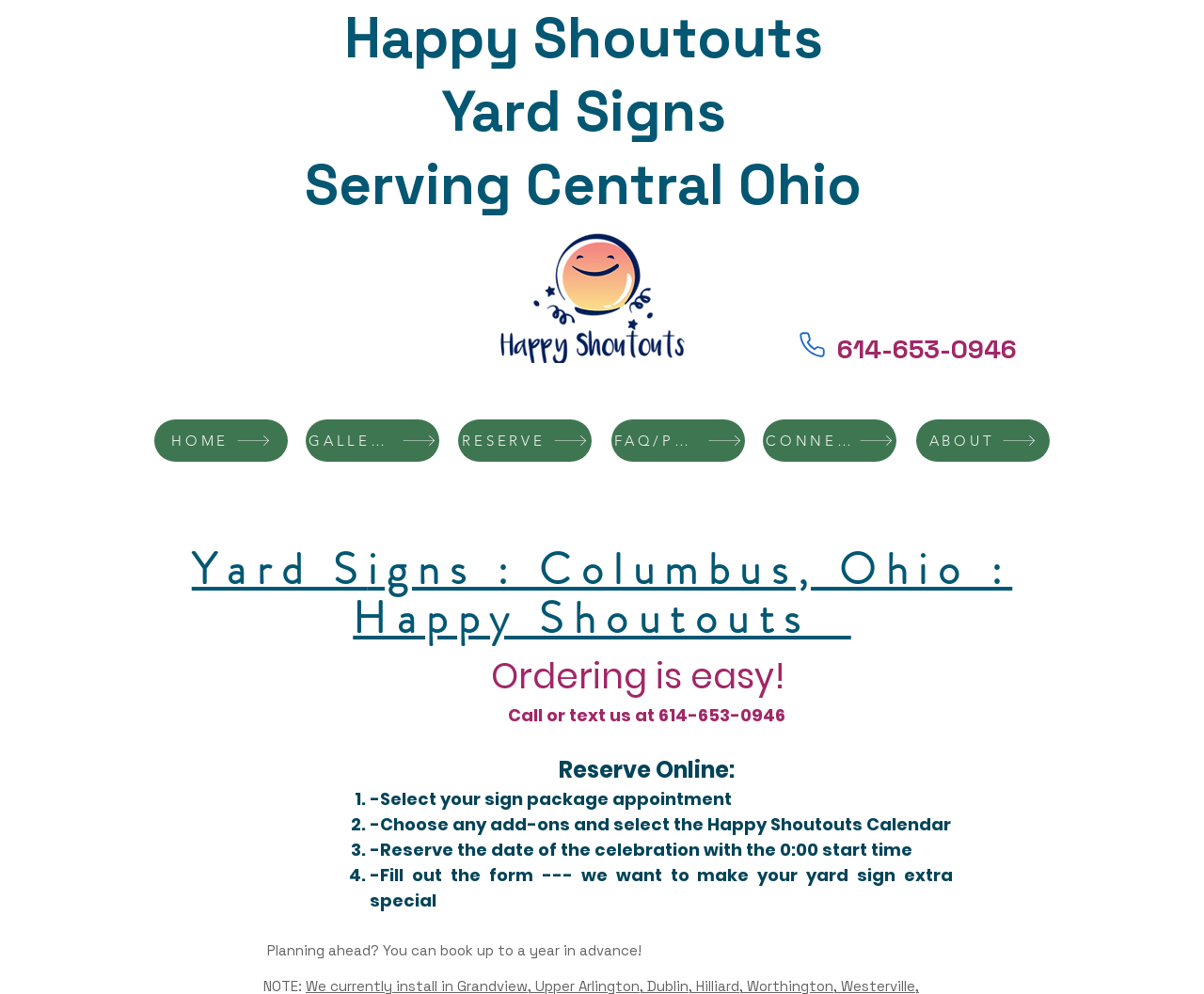Write an elaborate caption that captures the essence of the webpage.

The webpage is about Happy Shoutouts Yard Signs, a service that provides yard signs for celebrations in Central Ohio. At the top of the page, there is a heading that reads "Happy Shoutouts Yard Signs Serving Central Ohio" and a logo image of the company. Below the logo, there is a phone number "614-653-0946" displayed prominently.

The main navigation menu is located below the phone number, with links to different pages such as "HOME", "GALLERY", "RESERVE", "FAQ/POLICIES", "CONNECT", and "ABOUT". 

The main content of the page is divided into sections. The first section has a heading that reads "Yard Signs : Columbus, Ohio : Happy Shoutouts" and a paragraph that explains how easy it is to order a yard sign. The paragraph is followed by a series of steps to order a yard sign, which are listed in a numbered format. The steps include selecting a sign package, choosing add-ons, selecting a date and time for the celebration, and filling out a form to make the yard sign extra special.

Throughout the page, there are no images other than the company logo. The layout is clean and organized, with clear headings and concise text. The overall design is simple and easy to navigate.